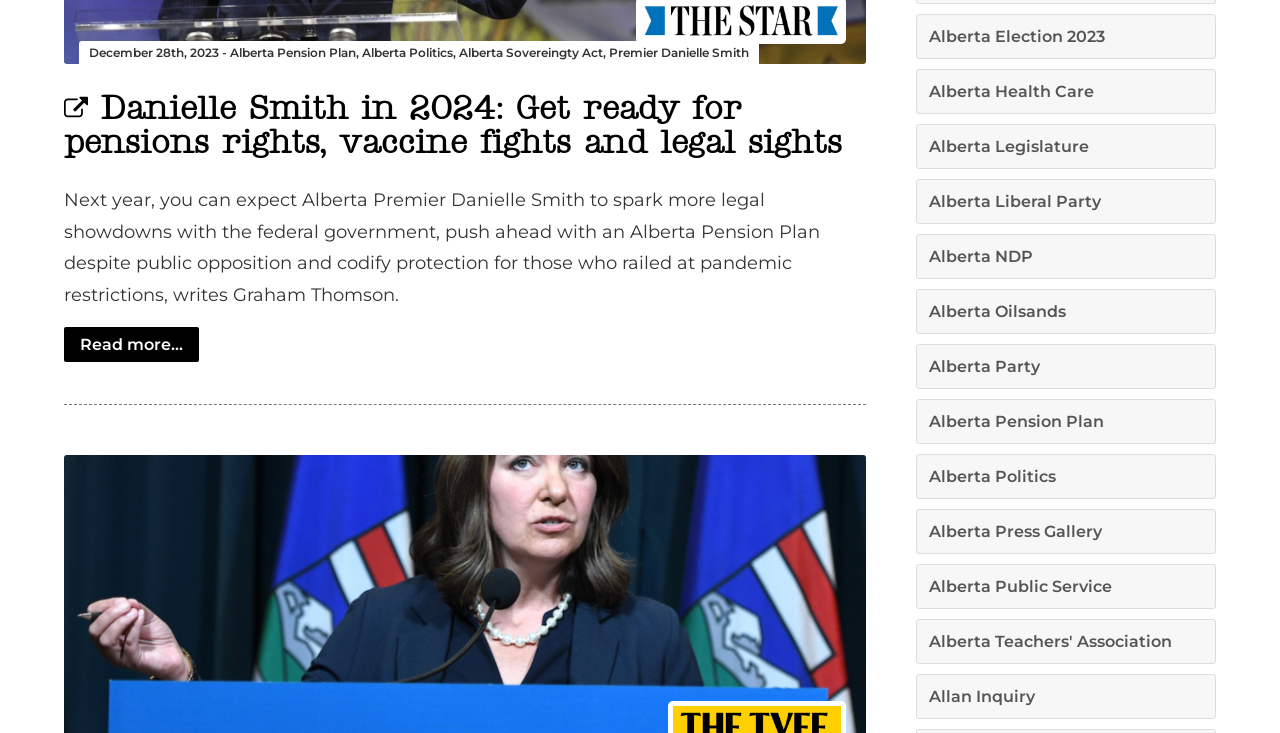Determine the coordinates of the bounding box for the clickable area needed to execute this instruction: "Click on Alberta Pension Plan".

[0.18, 0.062, 0.278, 0.082]